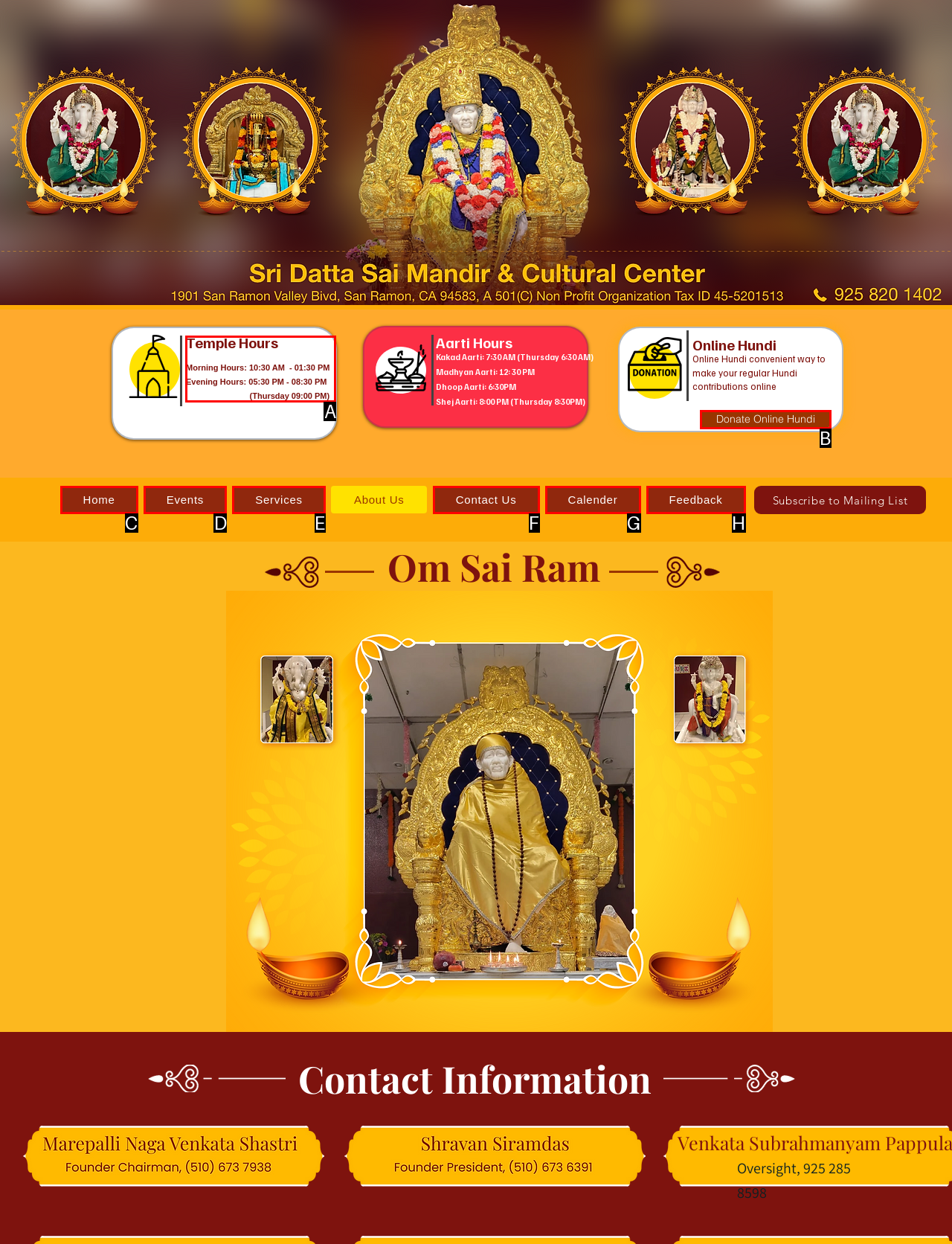Which option should I select to accomplish the task: View temple hours? Respond with the corresponding letter from the given choices.

A